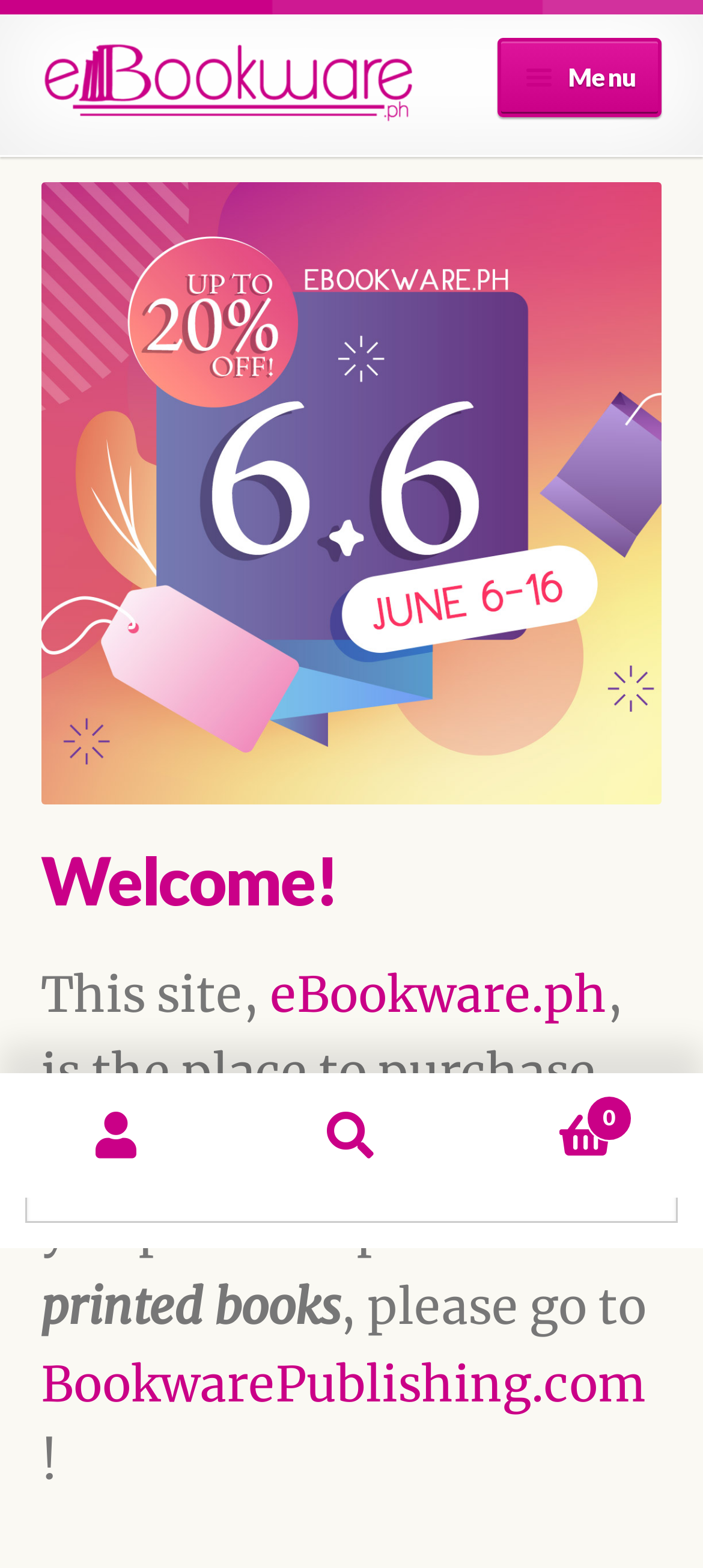Give a concise answer using one word or a phrase to the following question:
What is the name of the website?

eBookware